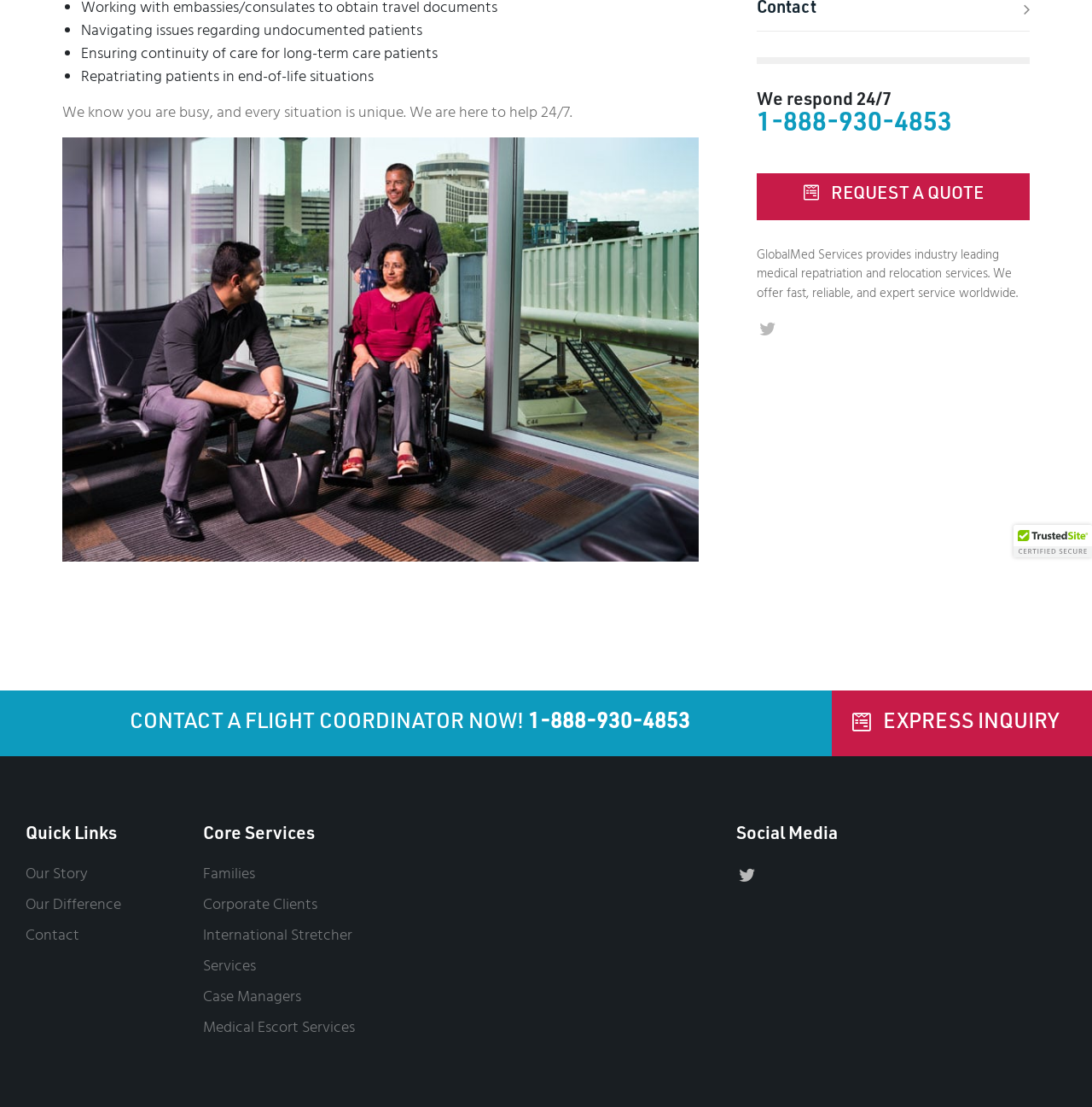Using the provided element description: "Medical Escort Services", identify the bounding box coordinates. The coordinates should be four floats between 0 and 1 in the order [left, top, right, bottom].

[0.186, 0.919, 0.325, 0.938]